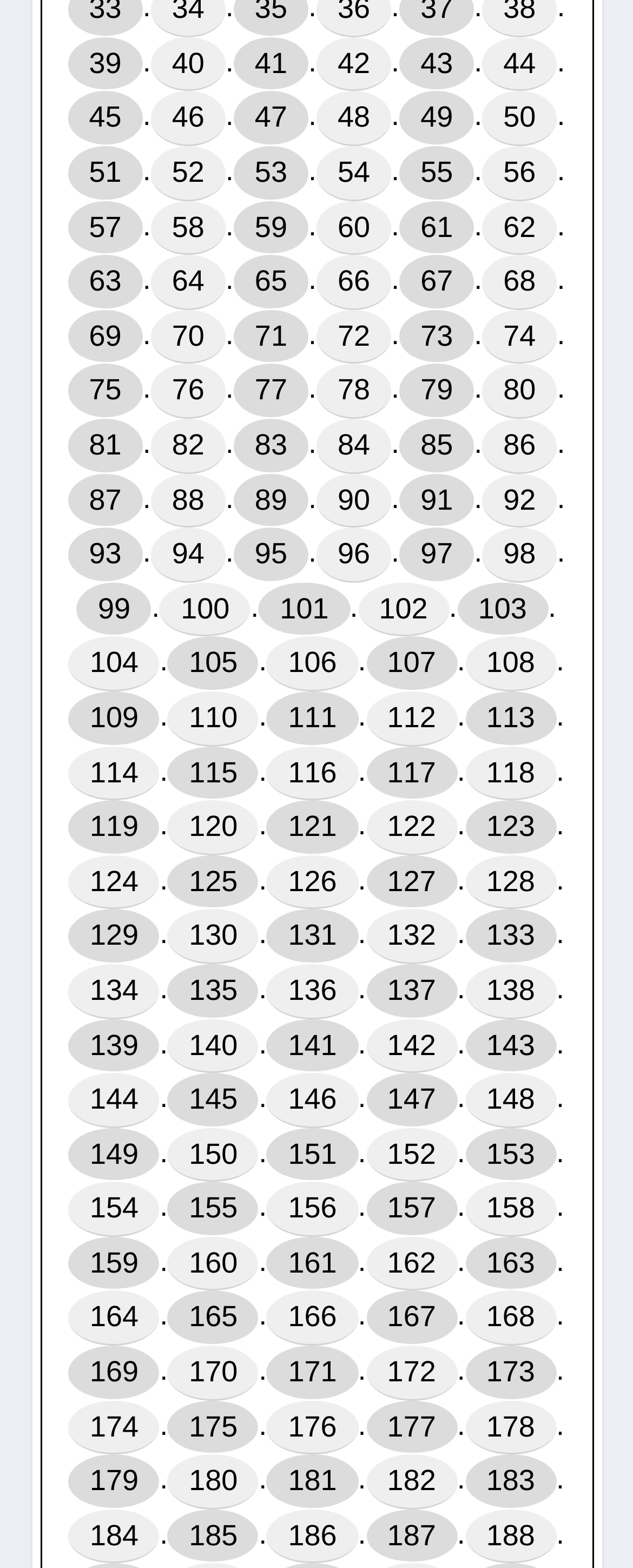Identify the bounding box coordinates for the element you need to click to achieve the following task: "click the fifth link". The coordinates must be four float values ranging from 0 to 1, formatted as [left, top, right, bottom].

[0.631, 0.024, 0.749, 0.058]